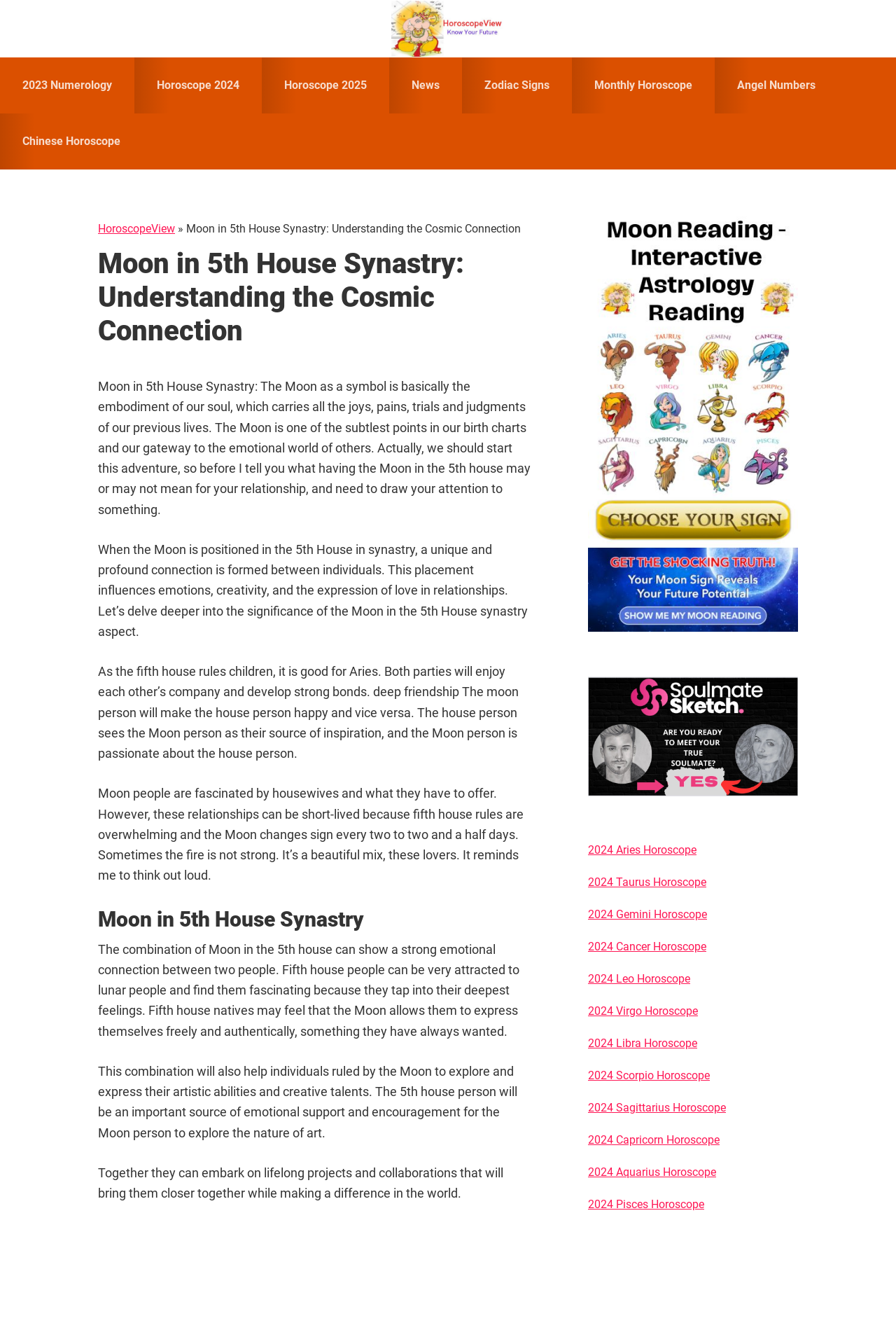Please identify the bounding box coordinates of the clickable element to fulfill the following instruction: "Read the article about 'Moon in 5th House Synastry'". The coordinates should be four float numbers between 0 and 1, i.e., [left, top, right, bottom].

[0.109, 0.283, 0.592, 0.386]